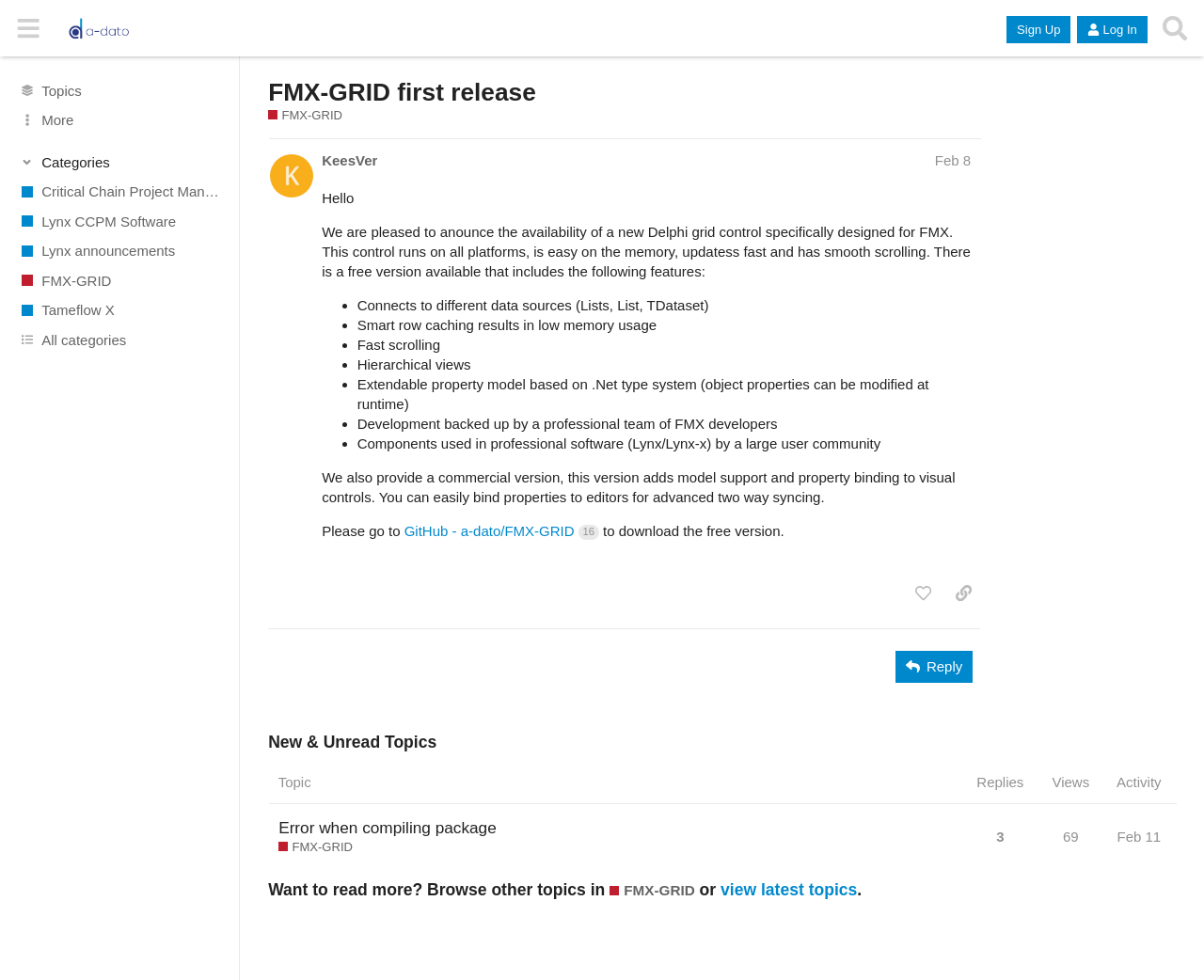Use one word or a short phrase to answer the question provided: 
How many features are mentioned in the free version?

8